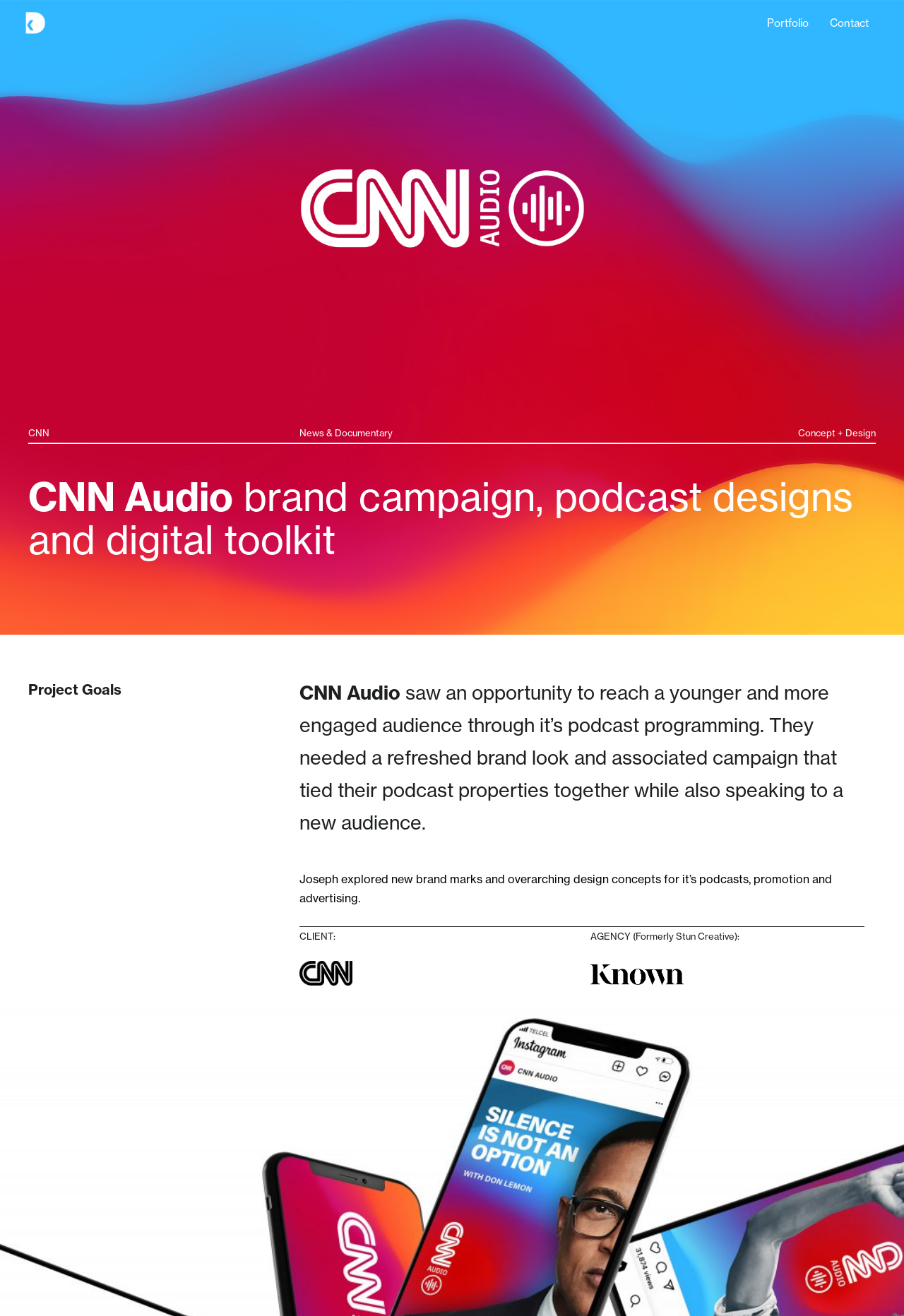Please respond to the question using a single word or phrase:
What is the name of the logo design?

Known Logo